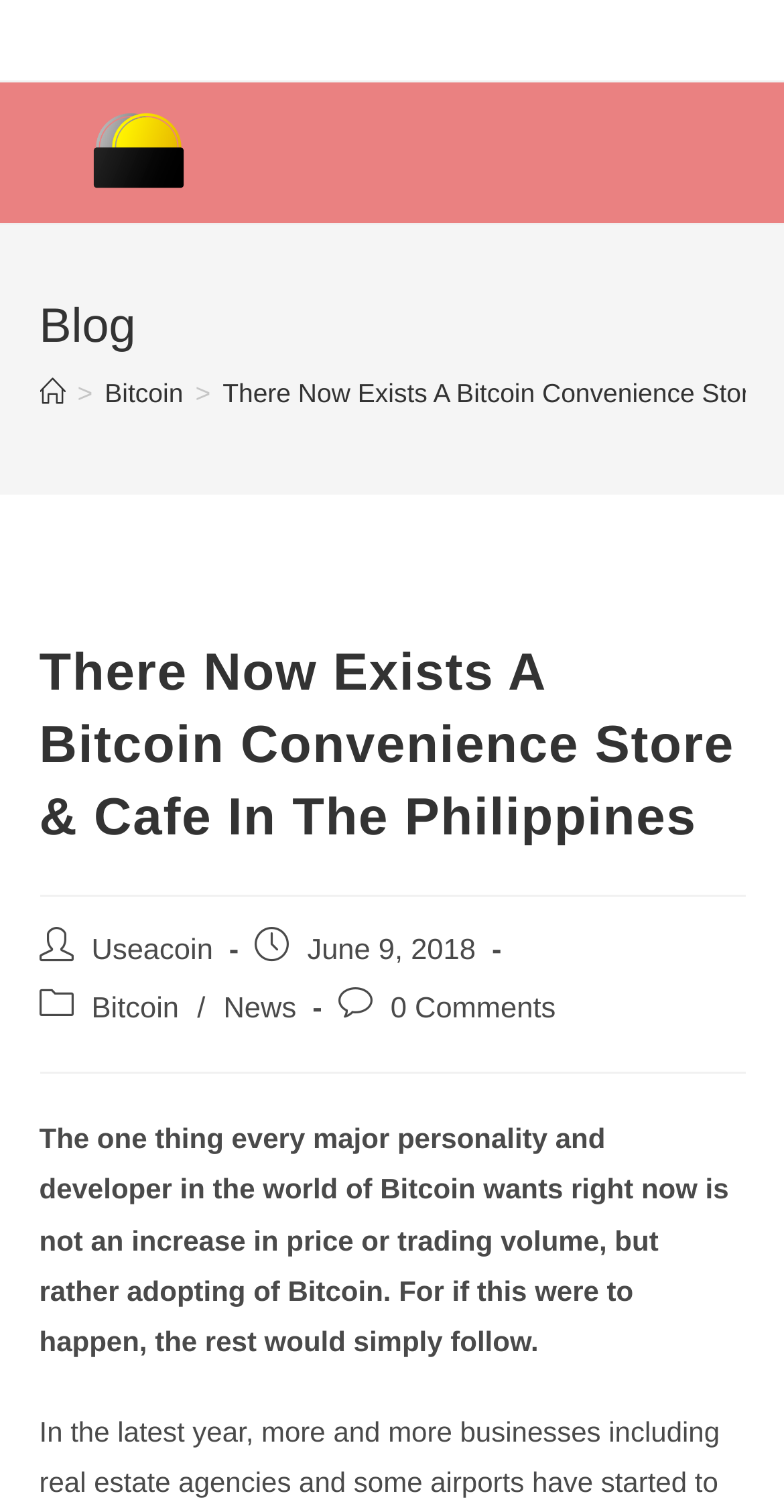What is the name of the blog?
Observe the image and answer the question with a one-word or short phrase response.

Useacoin